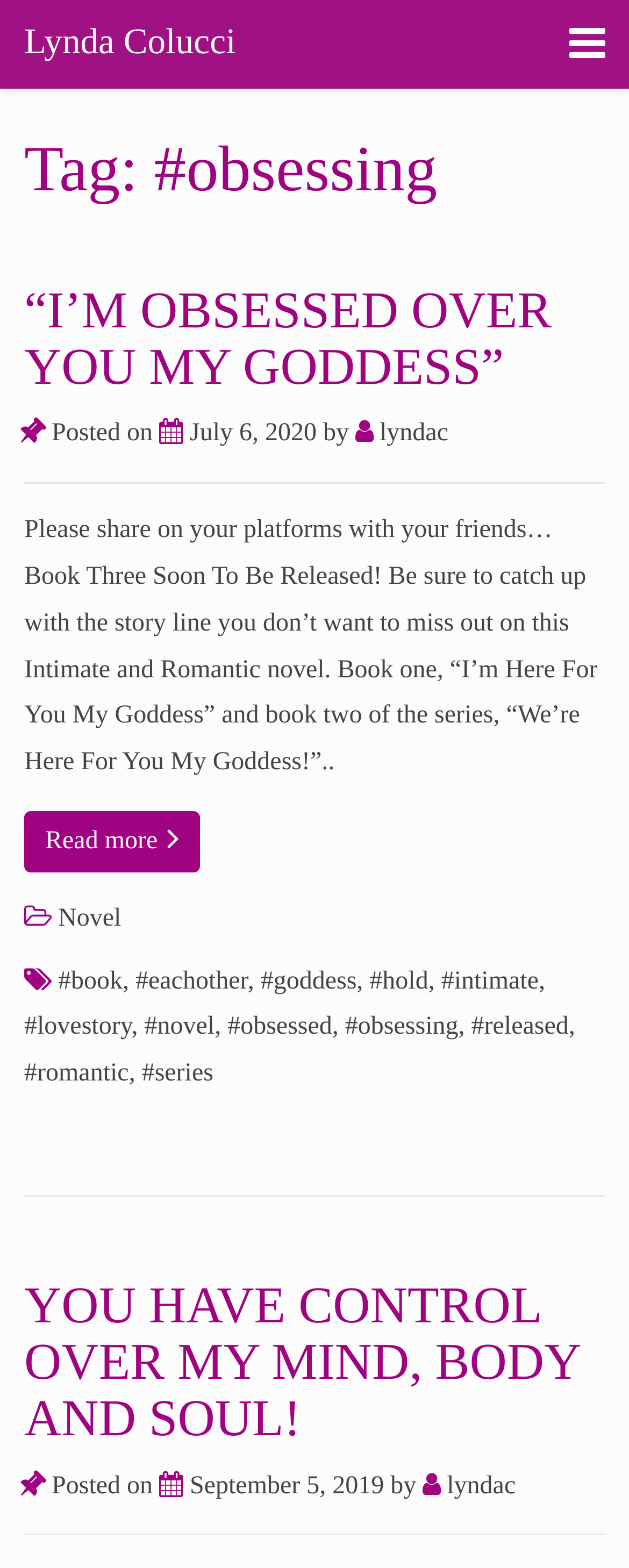Find the bounding box of the UI element described as follows: "September 5, 2019".

[0.253, 0.939, 0.621, 0.956]